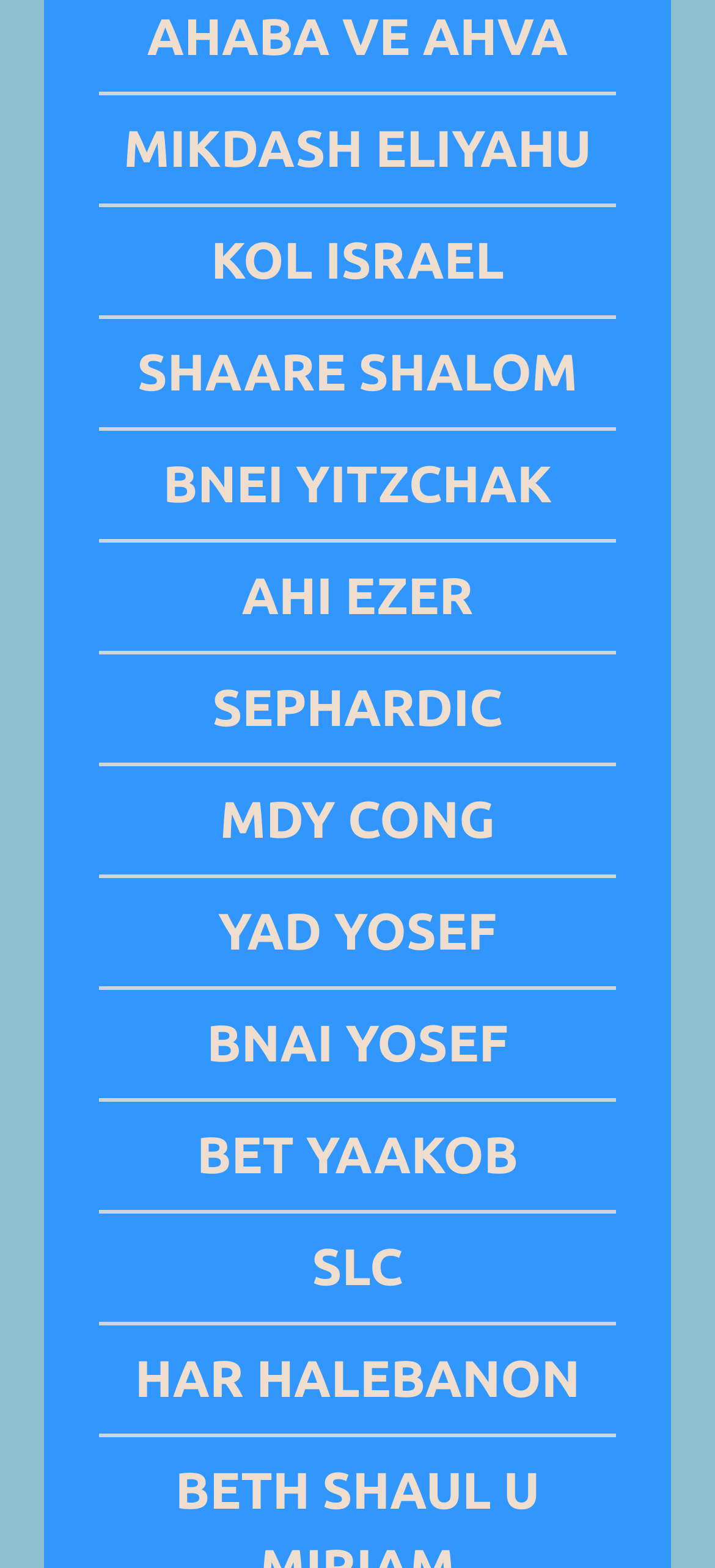Please answer the following query using a single word or phrase: 
How many headings are on this webpage?

14